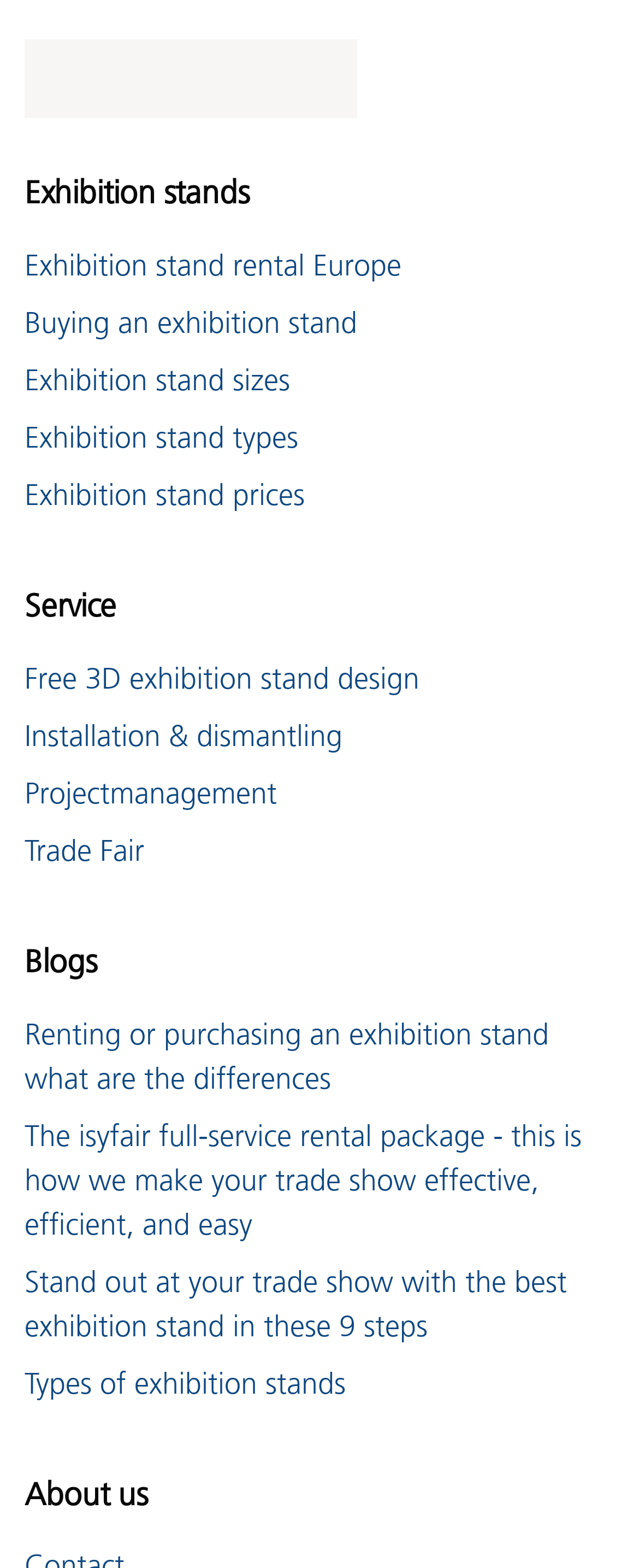Find the bounding box coordinates for the element that must be clicked to complete the instruction: "View 'Renting or purchasing an exhibition stand what are the differences'". The coordinates should be four float numbers between 0 and 1, indicated as [left, top, right, bottom].

[0.038, 0.646, 0.962, 0.711]